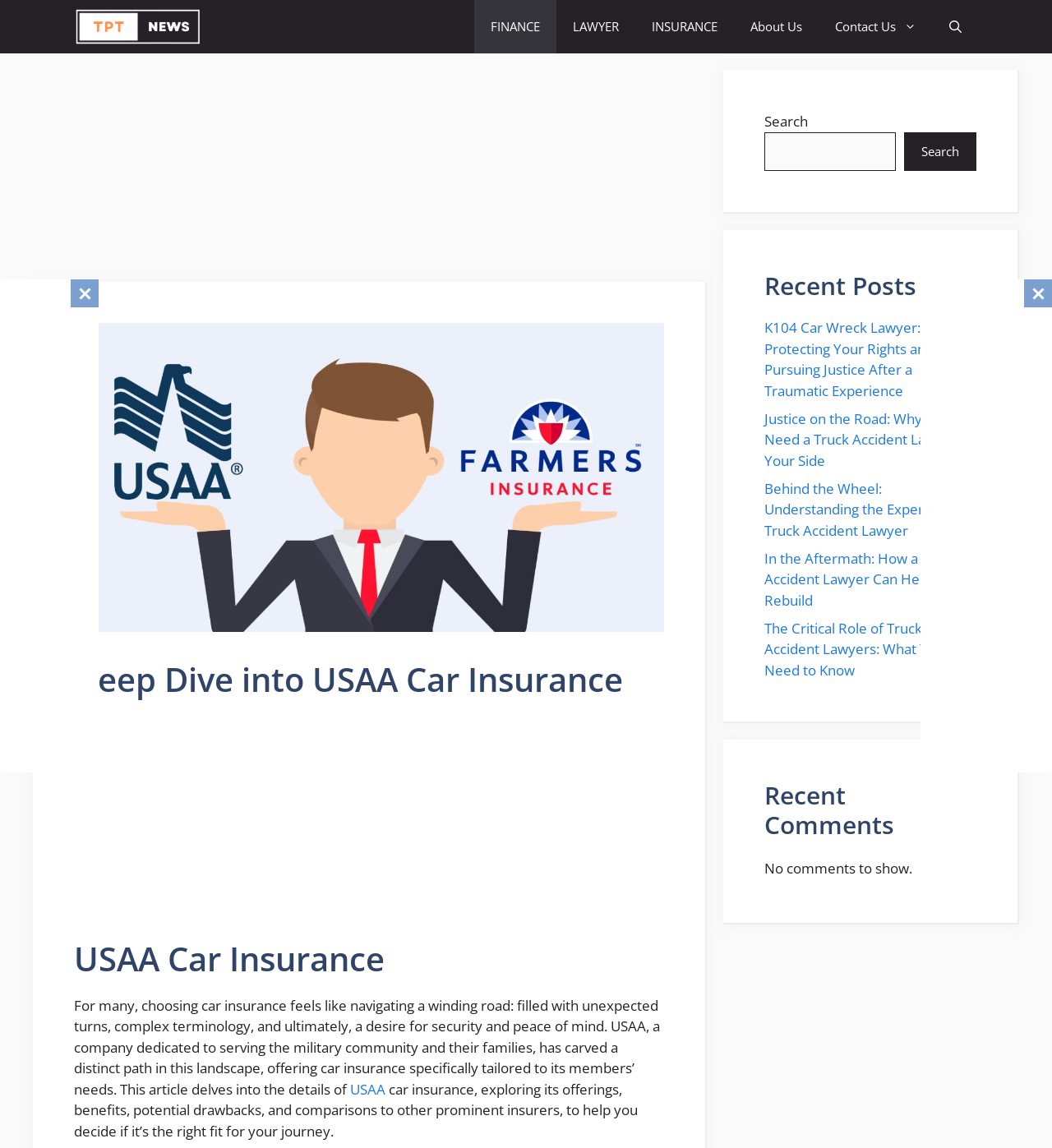Please specify the coordinates of the bounding box for the element that should be clicked to carry out this instruction: "Read about Five Chinese Brothers". The coordinates must be four float numbers between 0 and 1, formatted as [left, top, right, bottom].

None